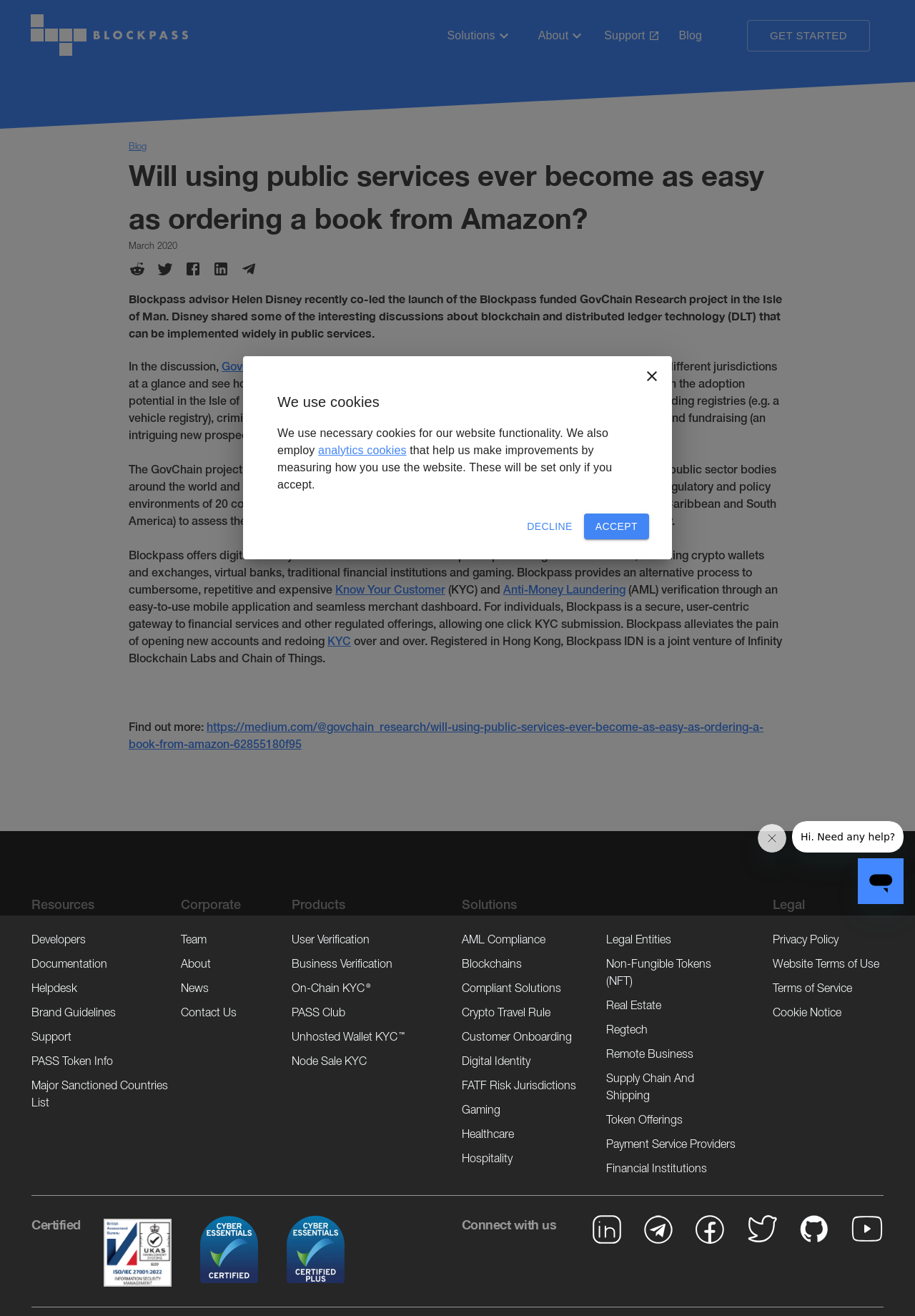Offer a detailed explanation of the webpage layout and contents.

This webpage is about Blockpass, a company that provides blockchain-based solutions. The page has a prominent heading "Will using public services ever become as easy as ordering a book from Amazon?" which suggests that the content is related to the ease of use of public services.

At the top of the page, there are several links and buttons, including "Support", "Blog", and "GET STARTED". Below these, there are multiple sections with links to various topics, such as "GovChain Research", "Know Your Customer", "Anti-Money Laundering", and "KYC". These sections are likely related to the company's services and expertise.

The page also has a long list of links to different topics, including "Developers", "Documentation", "Helpdesk", and many others. These links are organized into several categories, including "About", "News", "Team", and "Contact Us".

In the middle of the page, there is a dialog box with a heading "We use cookies" and a message explaining the use of necessary and analytics cookies. The dialog box has two buttons, "DECLINE" and "ACCEPT", allowing users to choose whether to accept the use of analytics cookies.

At the bottom of the page, there are social media links to Blockpass's LinkedIn, Facebook, Twitter, Github, and Youtube profiles.

Overall, the webpage appears to be a hub for information about Blockpass and its services, with many links to different topics and resources.